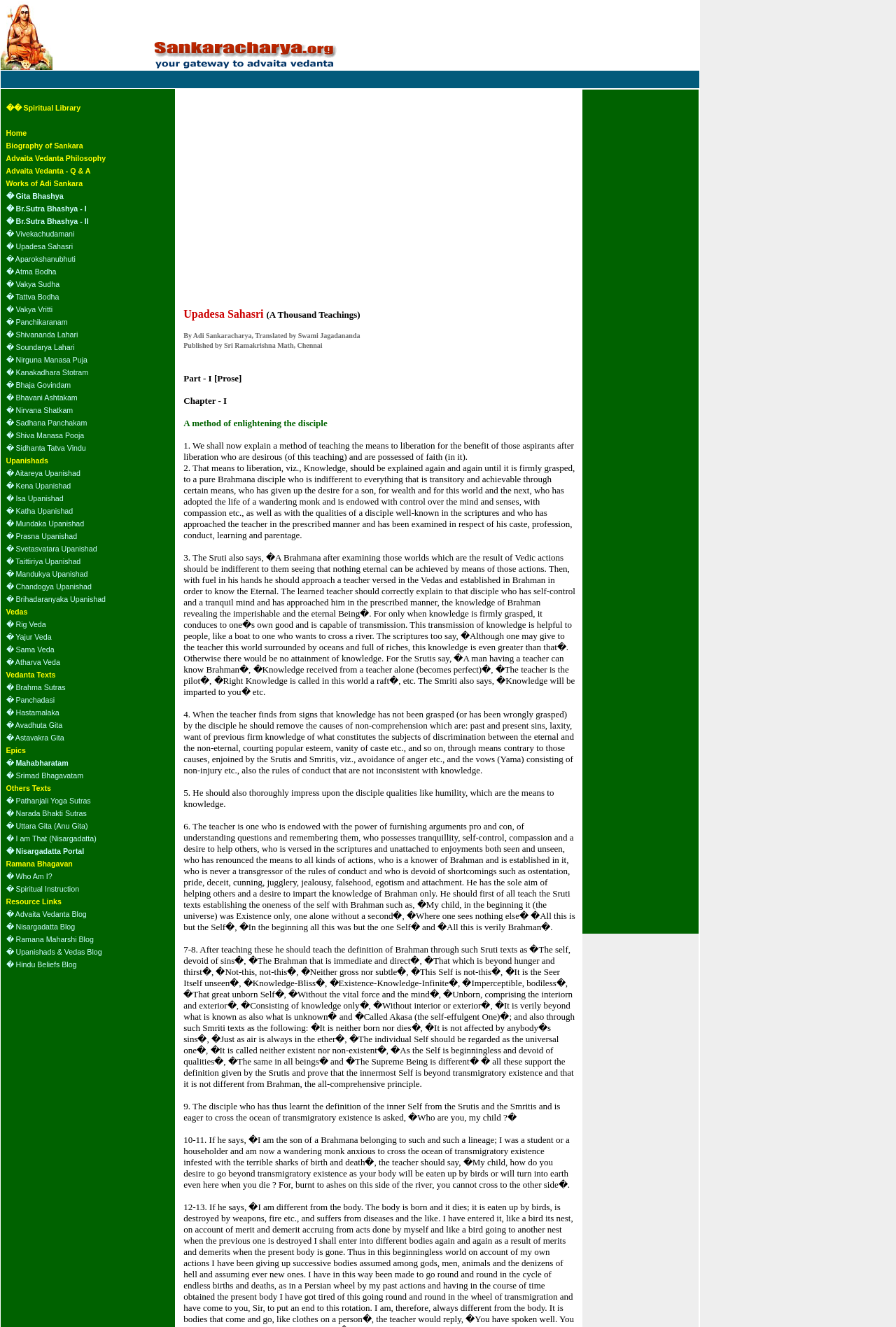Find the bounding box coordinates of the clickable area that will achieve the following instruction: "Read 'Advaita Vedanta Philosophy'".

[0.007, 0.116, 0.118, 0.122]